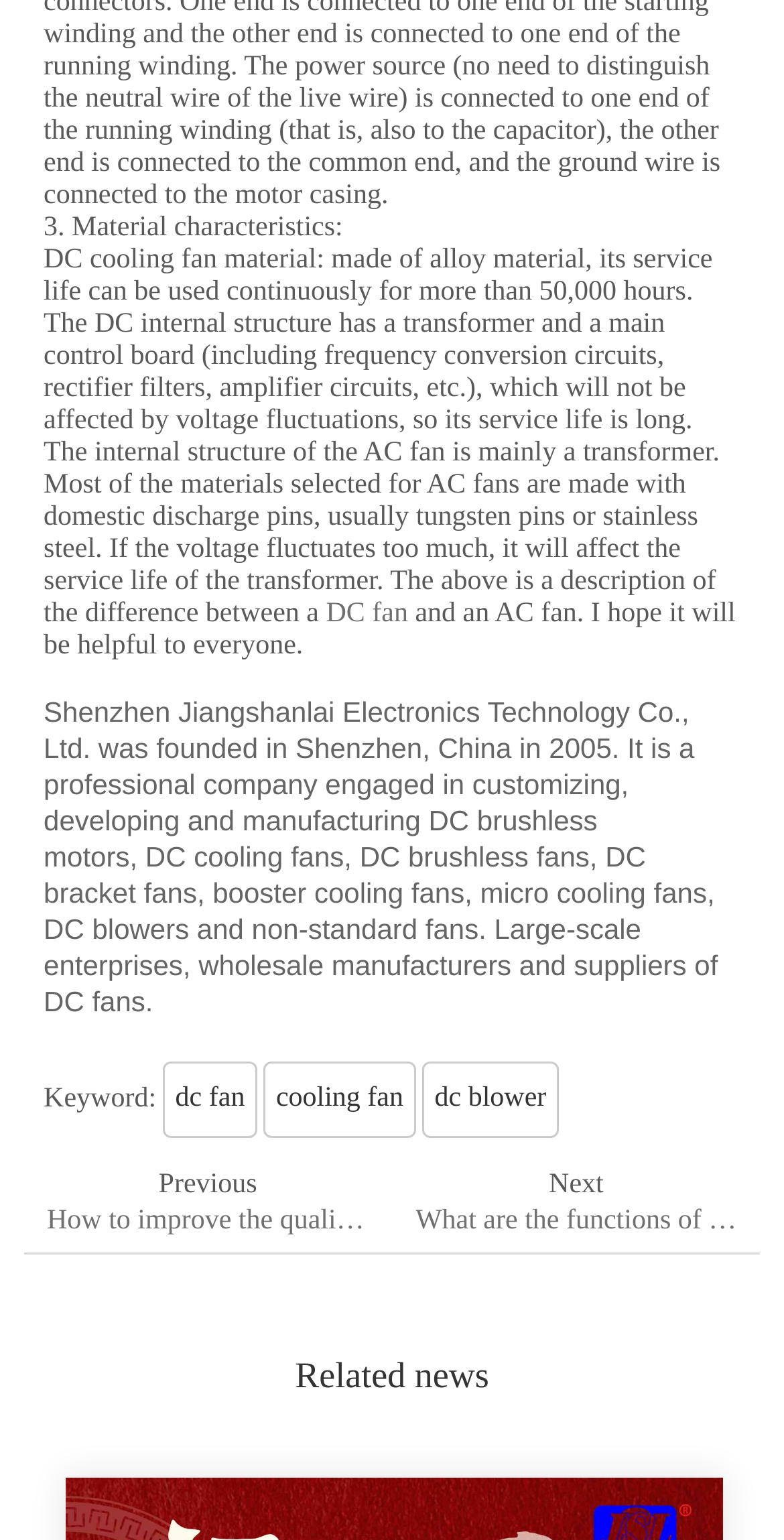What is the difference between a DC fan and an AC fan?
Deliver a detailed and extensive answer to the question.

The difference between a DC fan and an AC fan can be found in the paragraphs that describe the material characteristics of both types of fans. The DC fan is made of alloy material and has a transformer and a main control board, while the AC fan is mainly made of domestic discharge pins, usually tungsten pins or stainless steel, and has a transformer that can be affected by voltage fluctuations.